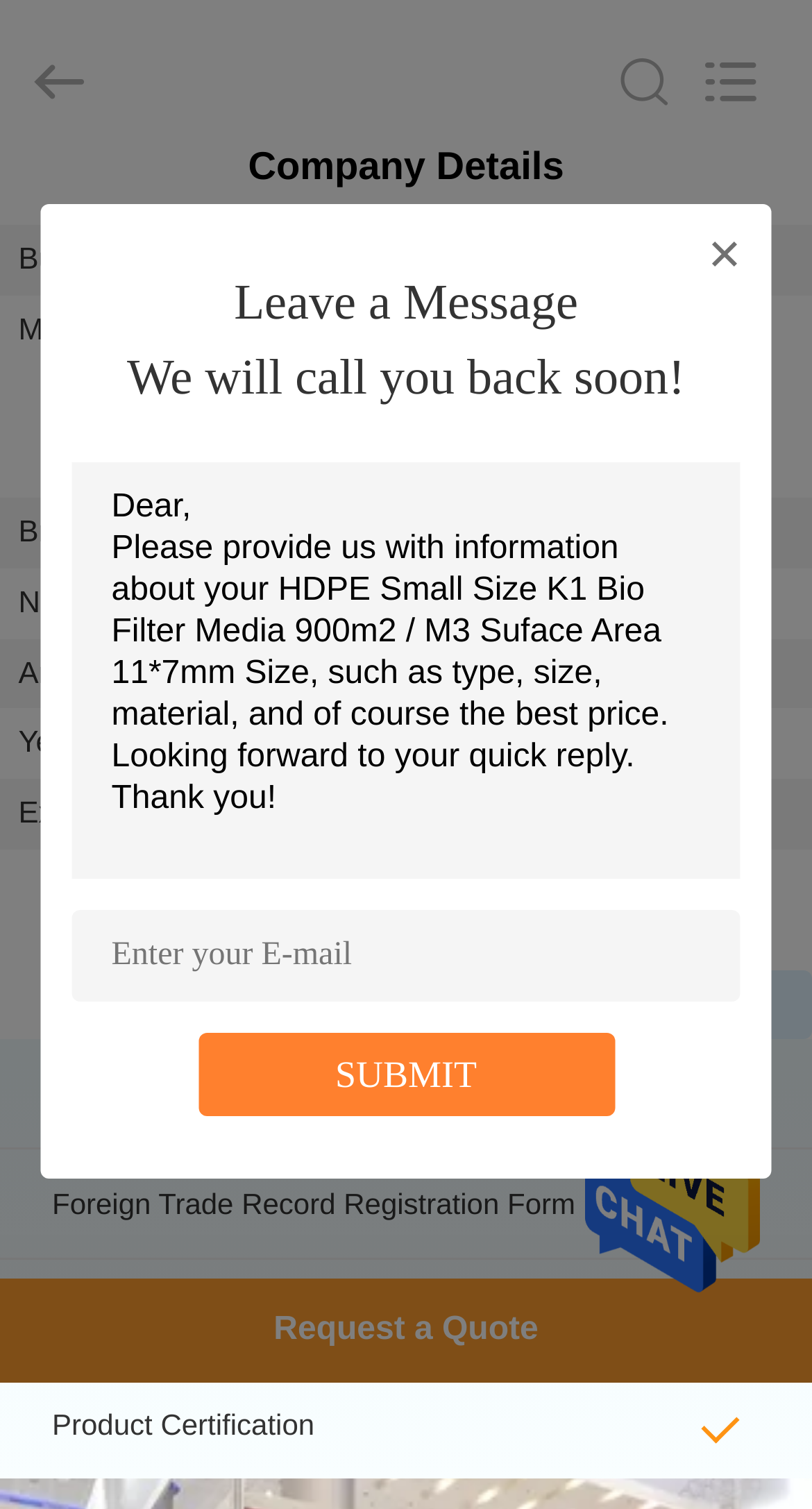Identify and generate the primary title of the webpage.

Tongxiang Small Boss Special Plastic Products Co., Ltd.